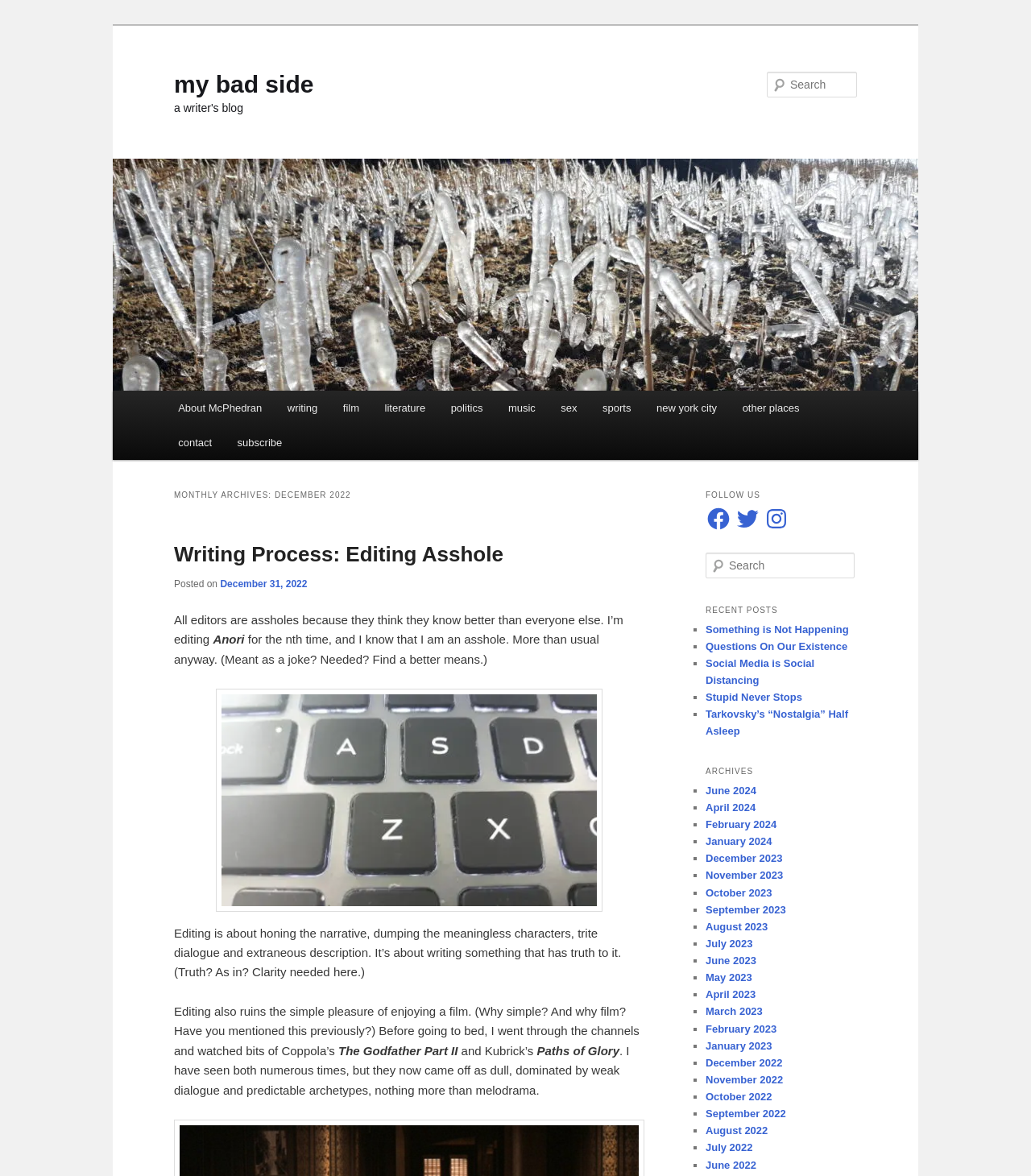Using the details from the image, please elaborate on the following question: What is the author's opinion on editing?

The author mentions that editing ruins the simple pleasure of enjoying a film, implying that the process of editing can make the author overanalyze and critique the work, taking away from the initial enjoyment.